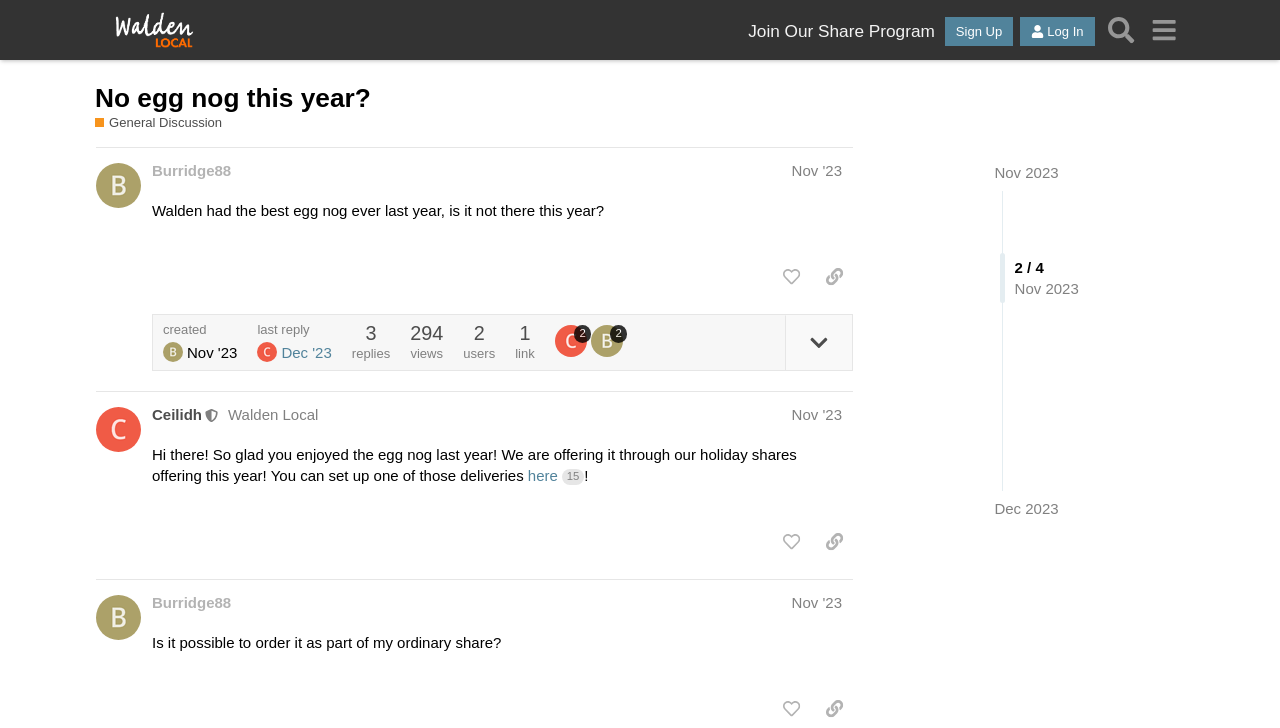Please indicate the bounding box coordinates of the element's region to be clicked to achieve the instruction: "Click on the 'Self-Storage Units' link". Provide the coordinates as four float numbers between 0 and 1, i.e., [left, top, right, bottom].

None